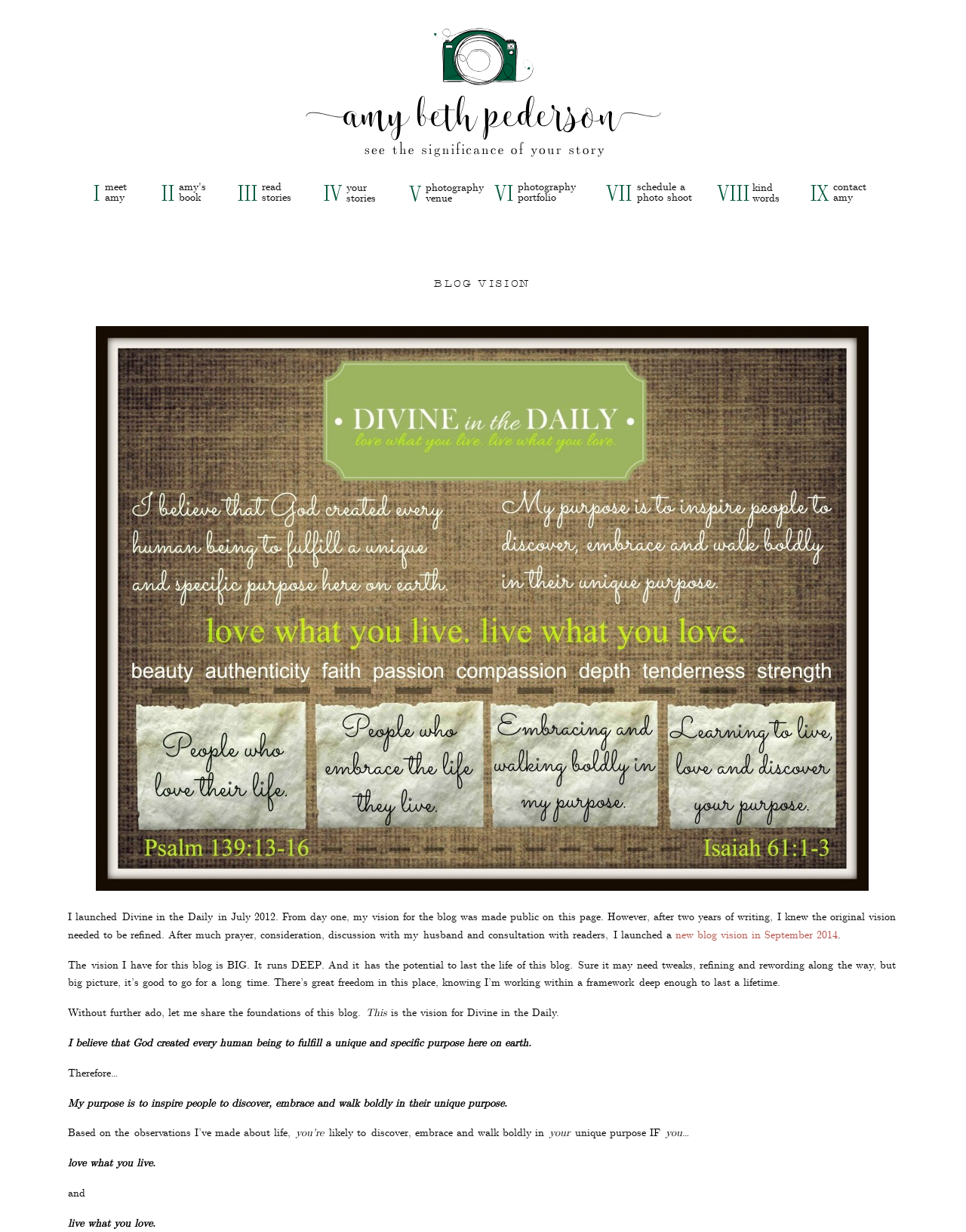Provide the bounding box coordinates of the UI element this sentence describes: "photography portfolio".

[0.536, 0.146, 0.628, 0.167]